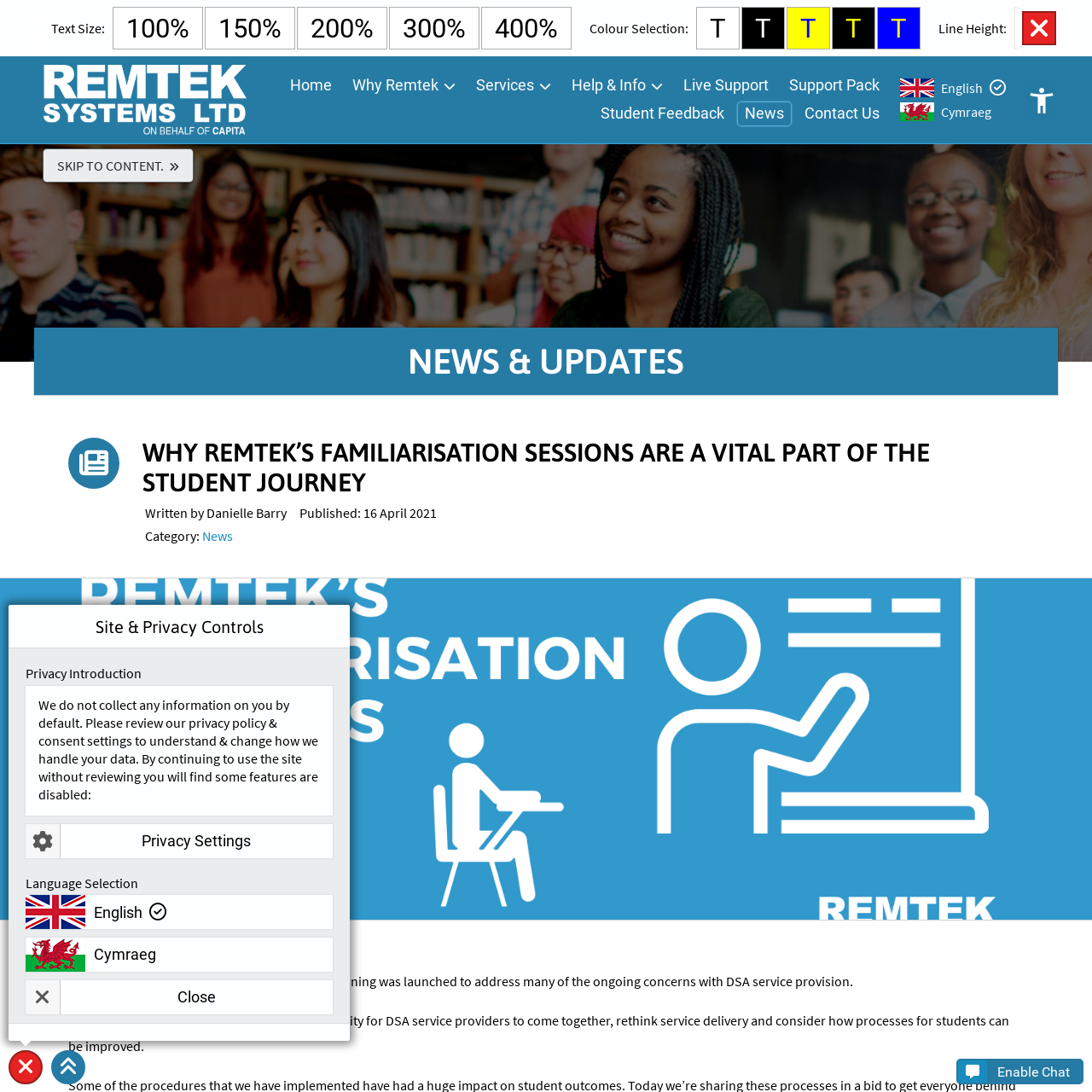What is emphasized by the visual elements?
Concentrate on the image within the red bounding box and respond to the question with a detailed explanation based on the visual information provided.

The simple yet impactful visual elements of the icon emphasize the importance of accessibility in digital environments, highlighting the need for inclusivity and user-friendly features.